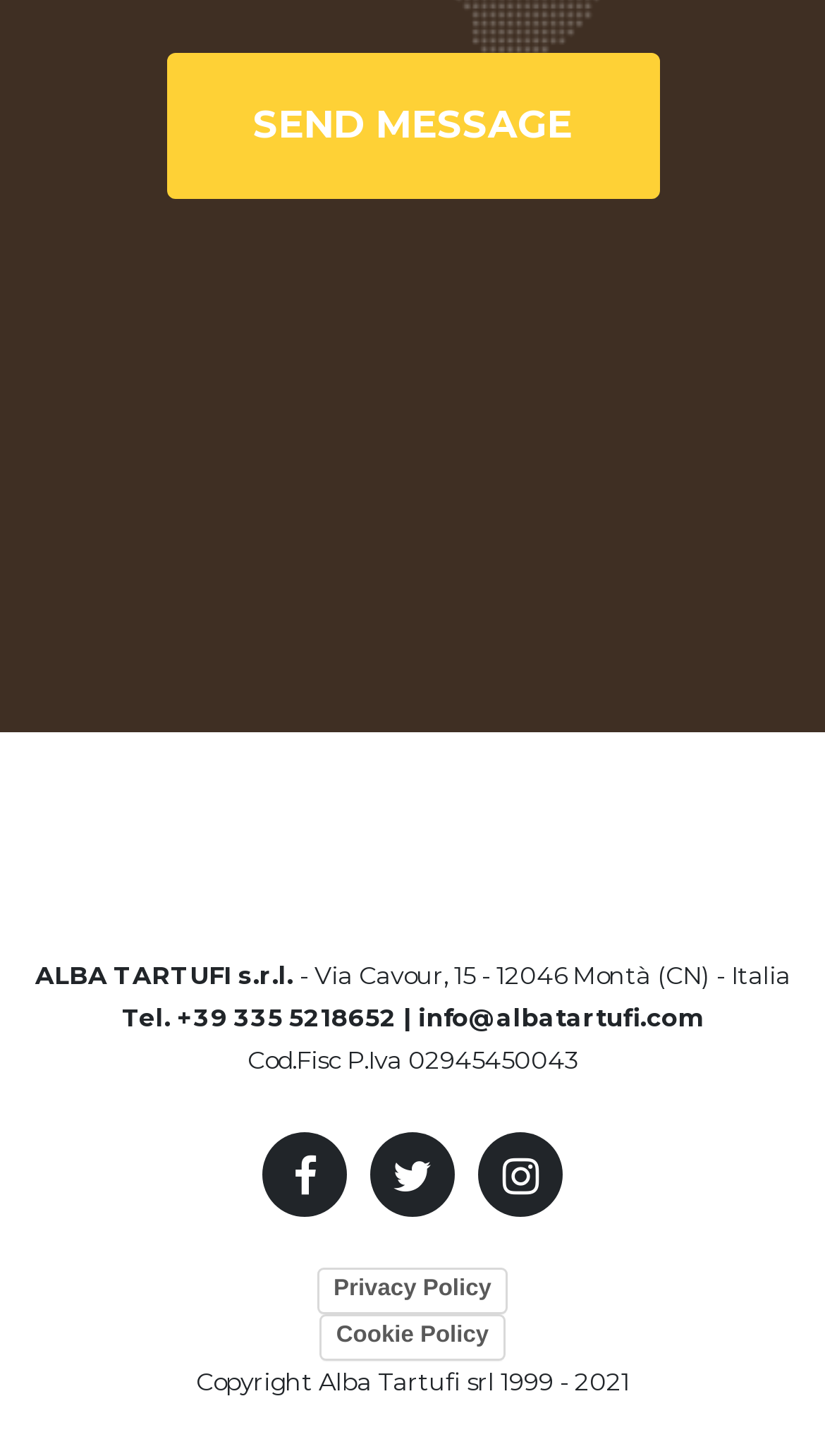Using the information from the screenshot, answer the following question thoroughly:
What is the phone number?

I found the phone number by looking at the StaticText element with the text 'Tel. +39 335 5218652 | info@albatartufi.com' which is located below the company address.